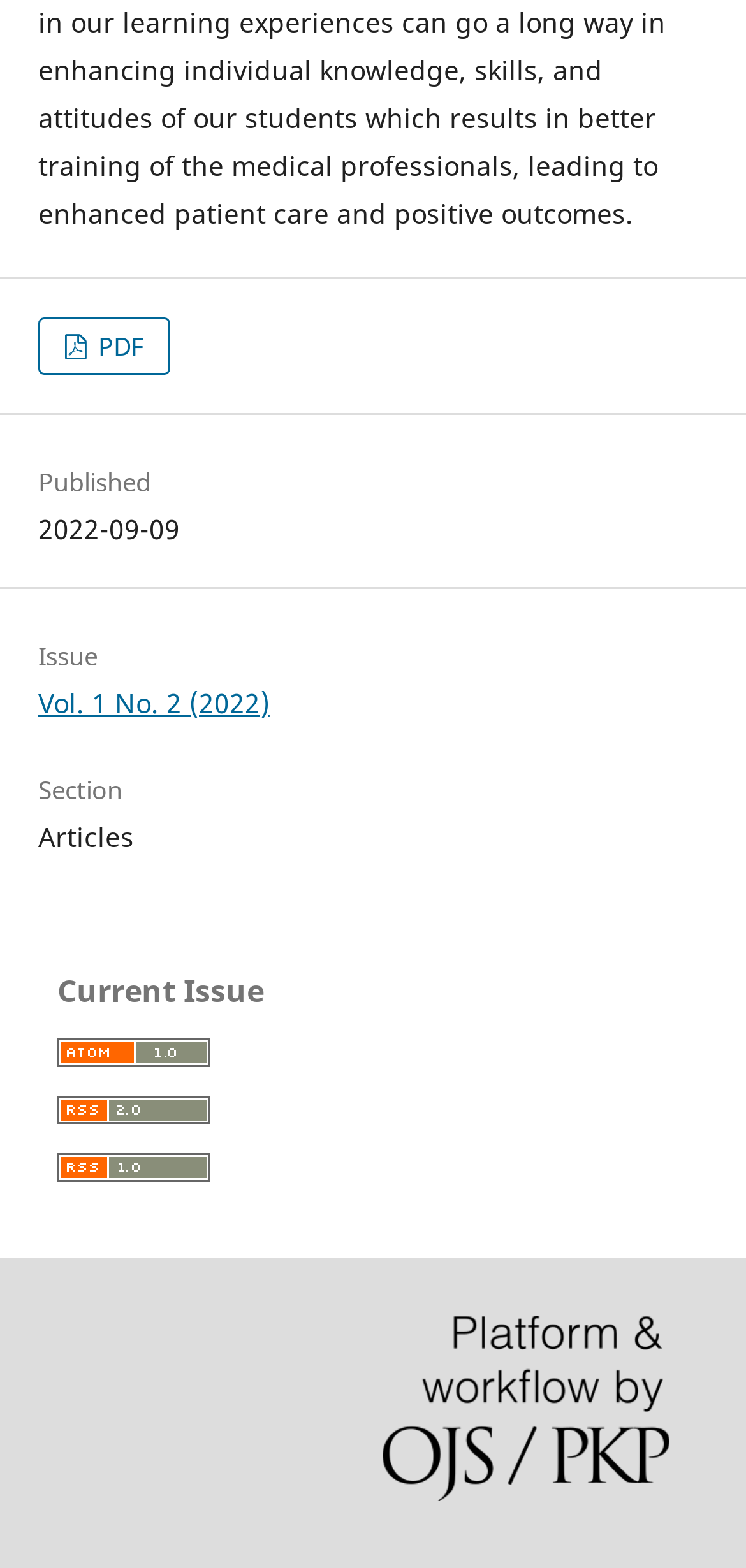Using the information shown in the image, answer the question with as much detail as possible: What is the logo below the 'Current Issue' heading?

The logo below the 'Current Issue' heading can be found in the sidebar section of the webpage, where it is written as 'Atom logo'.